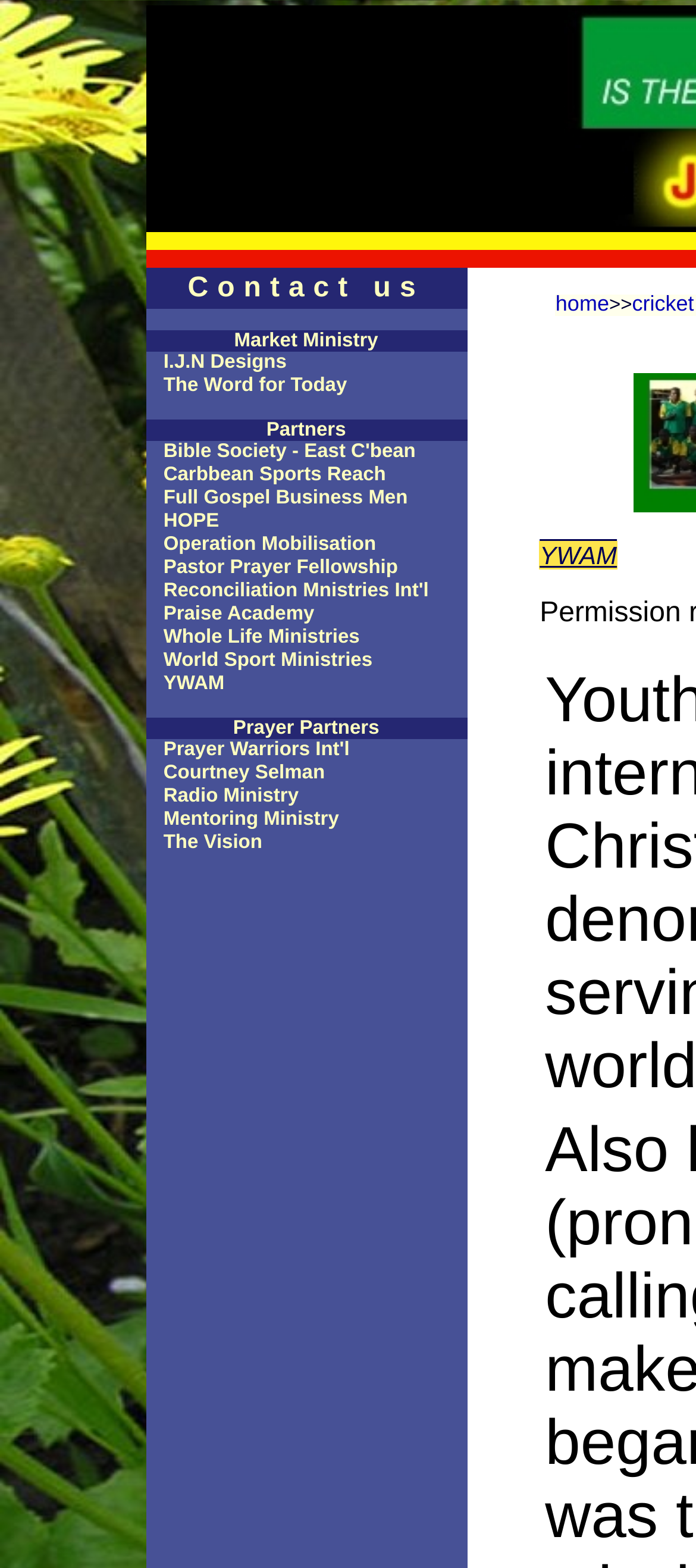Give a detailed account of the webpage, highlighting key information.

This webpage is about Youth With a Mission (YWAM) Barbados, specifically their involvement in the Cricket World Cup. 

At the top, there is a prominent heading "Contact us" with a corresponding link. Below it, there are several headings and links related to different ministries, including "Market Ministry", "Partners", and "Prayer Partners". Under each heading, there are multiple links to various organizations and entities, such as "I.J.N Designs", "Bible Society - East C'bean", and "World Sport Ministries". 

On the right side, near the top, there is a link to "home". Below it, there is a static text "YWAM". 

The layout is organized, with clear headings and concise text, making it easy to navigate and find specific information about YWAM Barbados' ministries and partners.